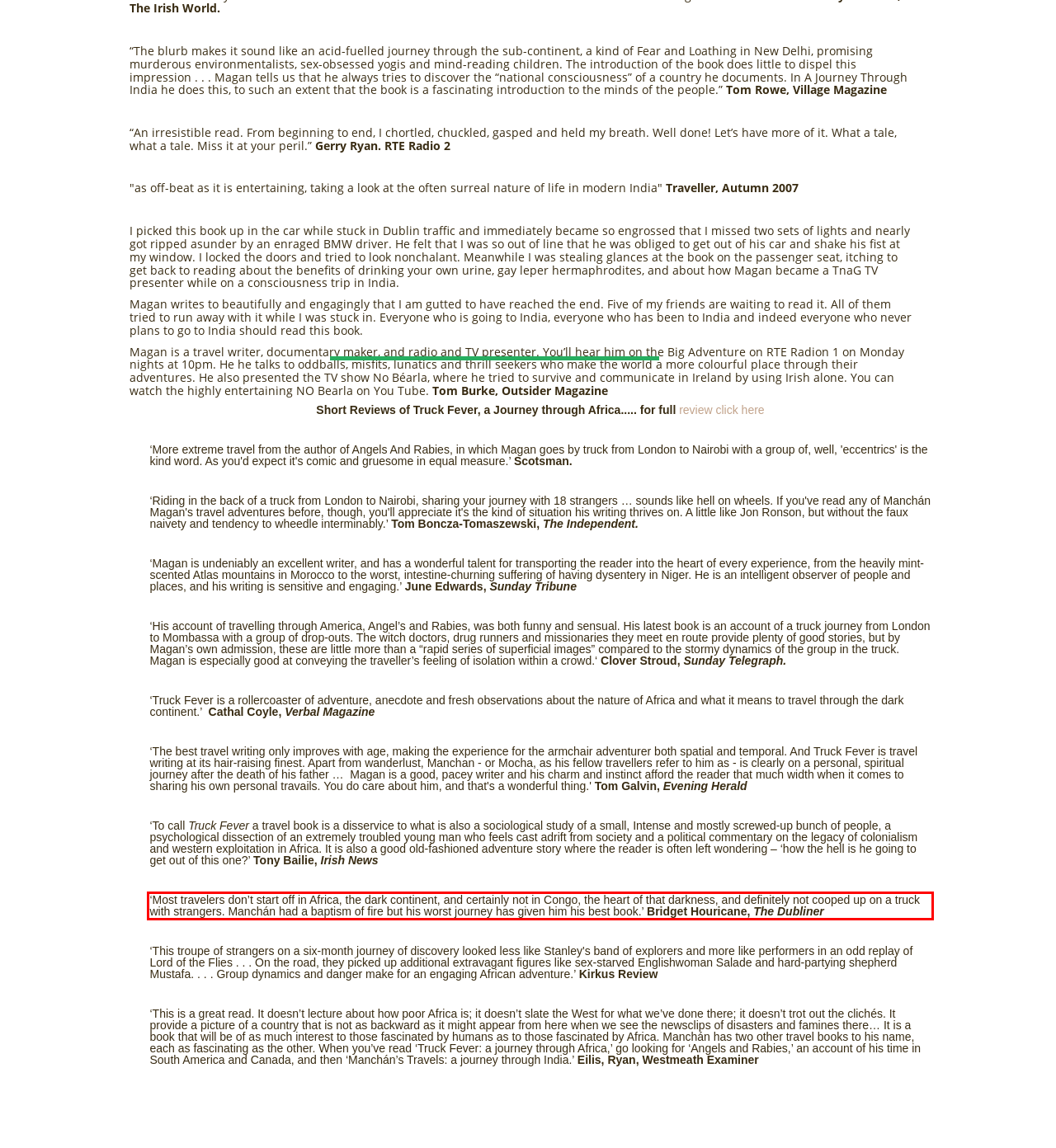You are provided with a screenshot of a webpage featuring a red rectangle bounding box. Extract the text content within this red bounding box using OCR.

‘Most travelers don’t start off in Africa, the dark continent, and certainly not in Congo, the heart of that darkness, and definitely not cooped up on a truck with strangers. Manchán had a baptism of fire but his worst journey has given him his best book.’ Bridget Houricane, The Dubliner